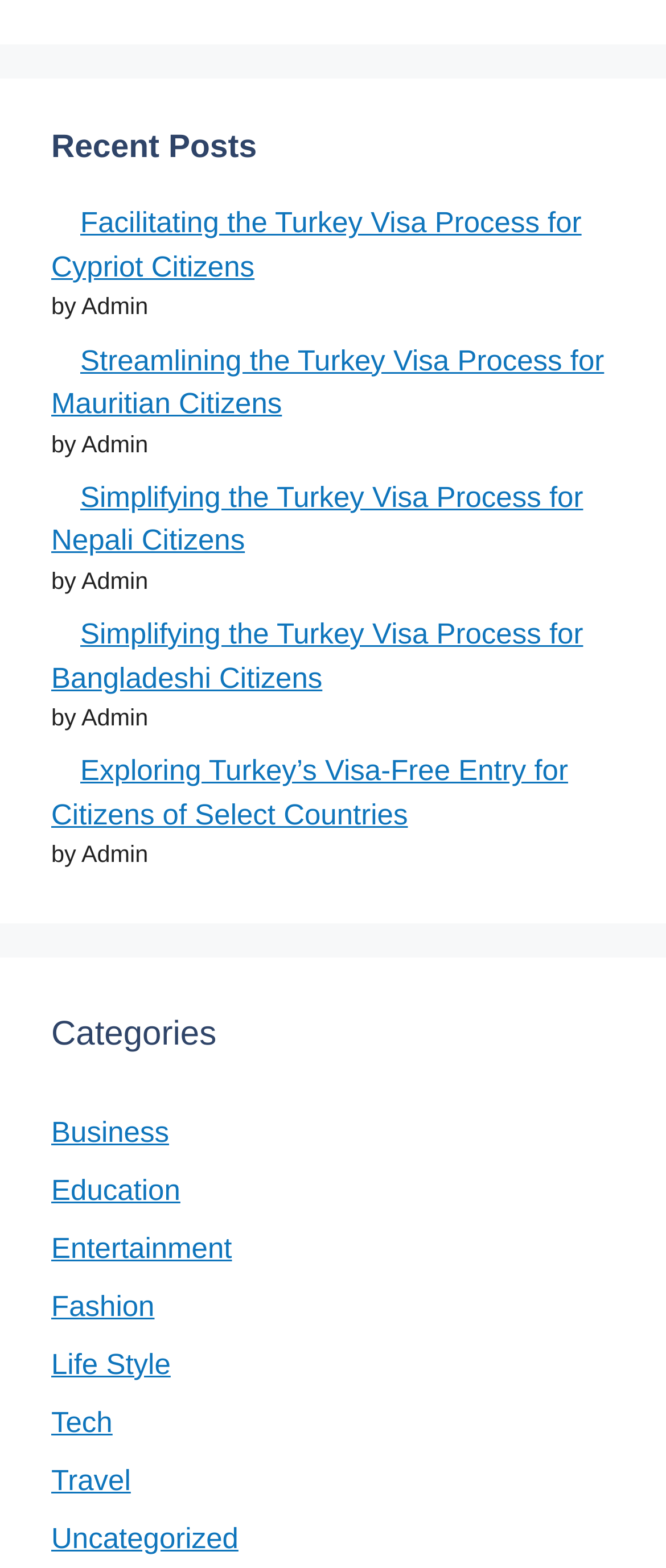Please specify the bounding box coordinates of the region to click in order to perform the following instruction: "view recent posts".

[0.077, 0.082, 0.923, 0.107]